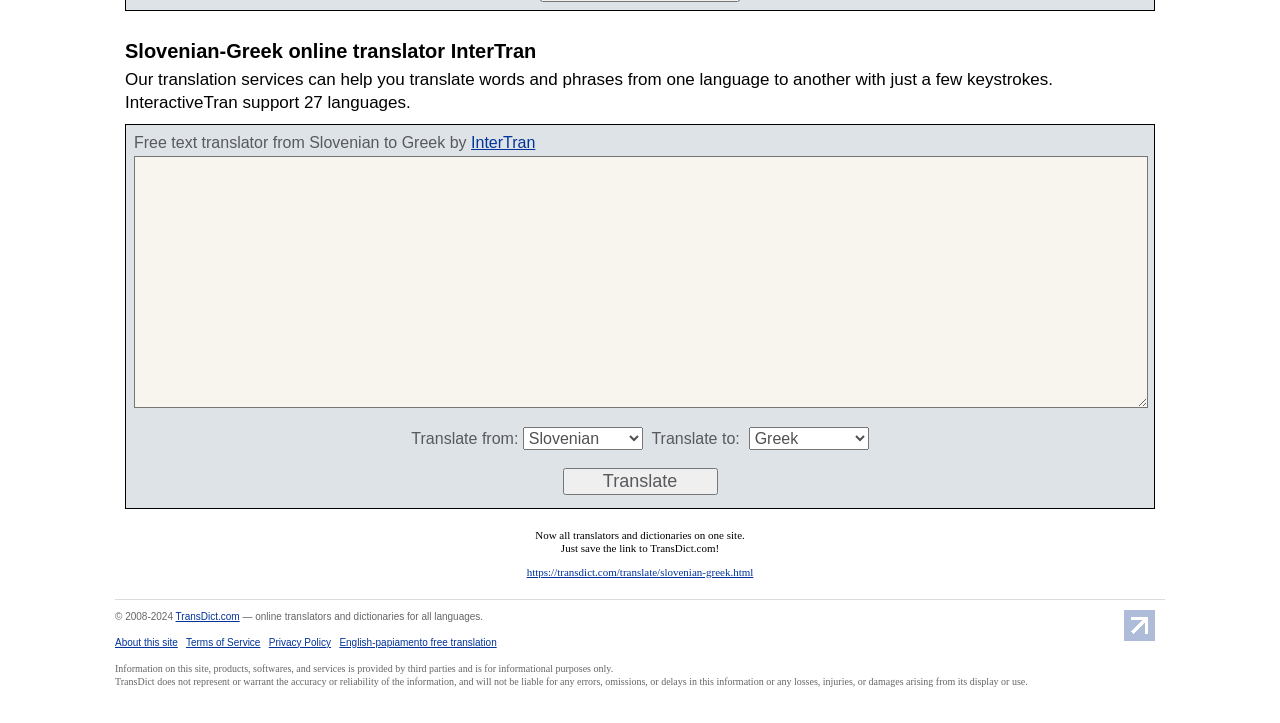Locate the bounding box coordinates of the area that needs to be clicked to fulfill the following instruction: "click the translate button". The coordinates should be in the format of four float numbers between 0 and 1, namely [left, top, right, bottom].

[0.439, 0.648, 0.561, 0.685]